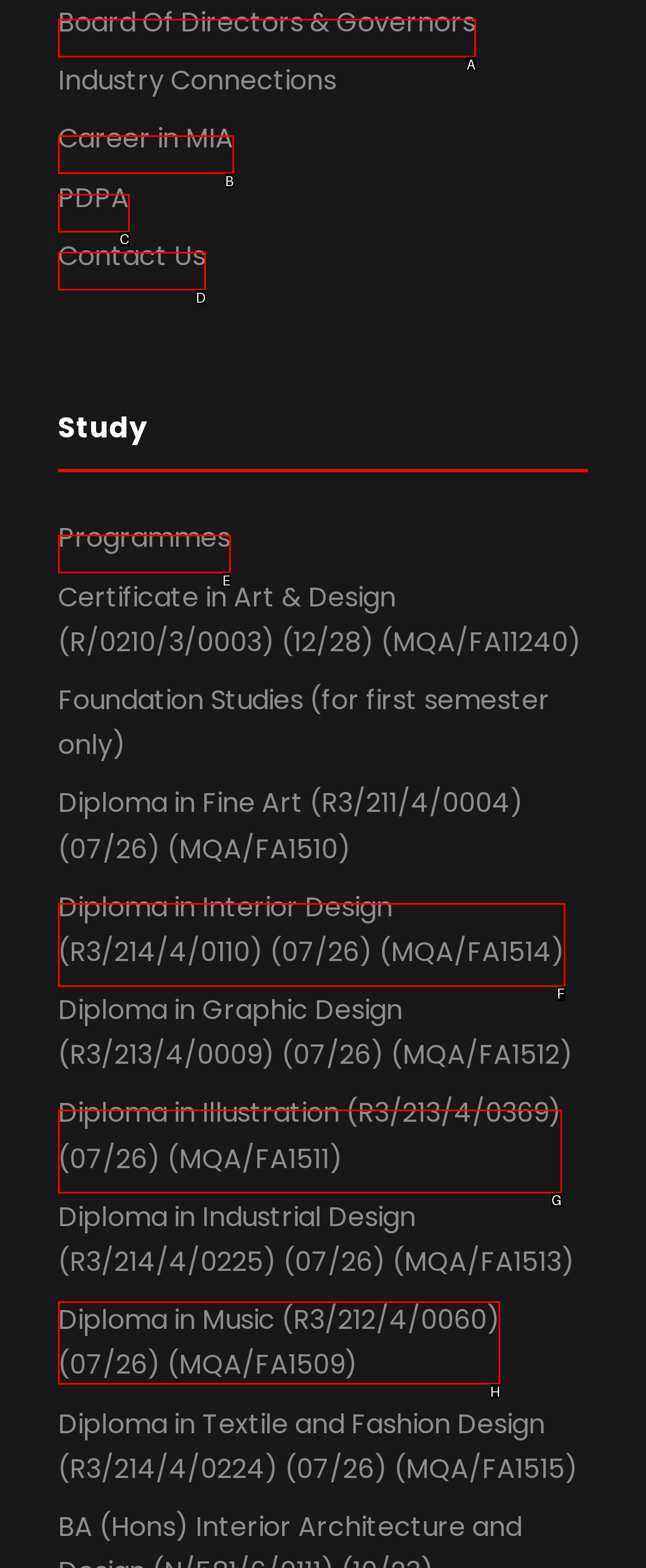From the given options, tell me which letter should be clicked to complete this task: Learn about Diploma in Music
Answer with the letter only.

H